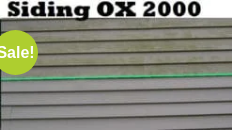Using a single word or phrase, answer the following question: 
What is indicated by the green sticker?

A special promotion